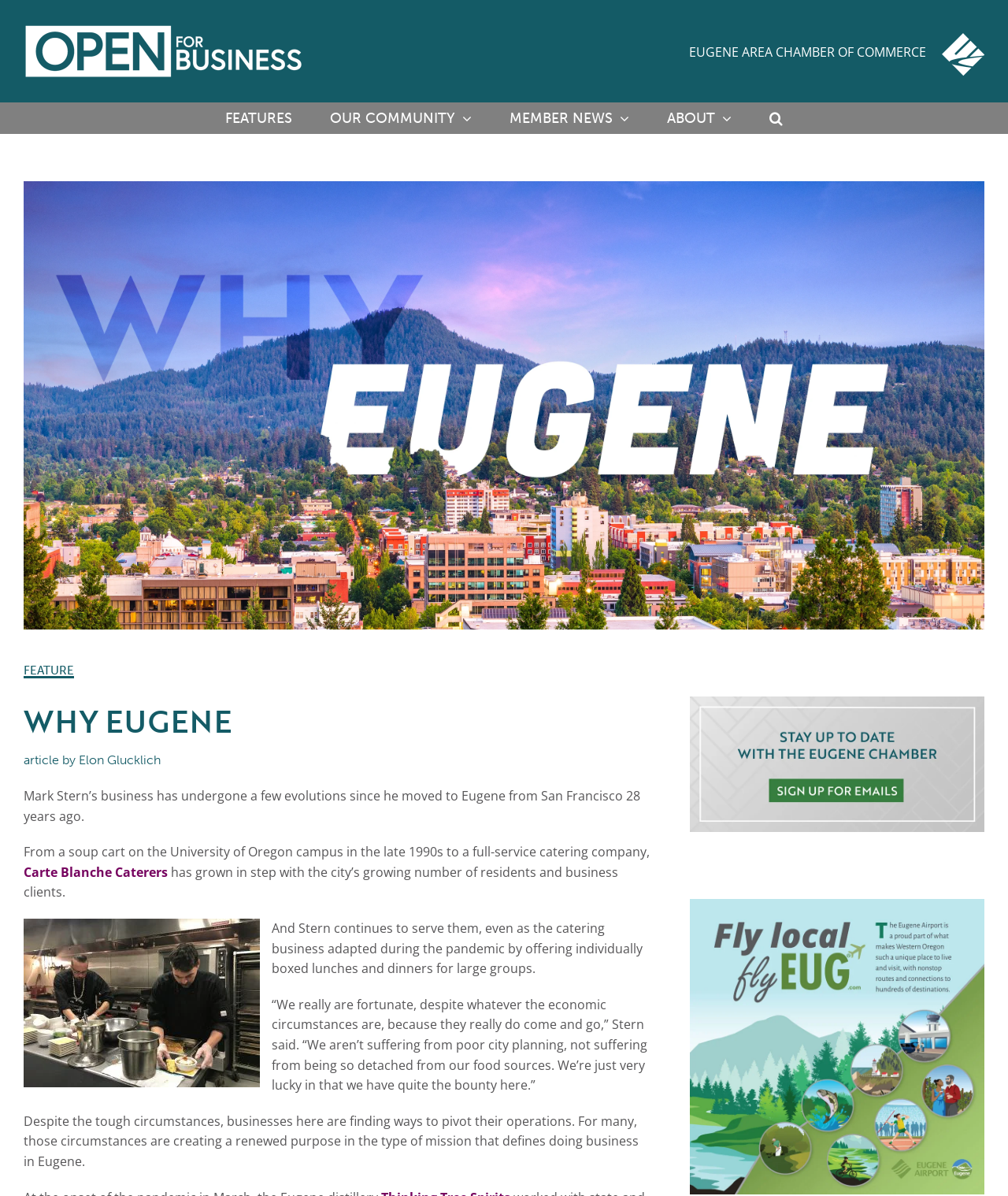Give a one-word or phrase response to the following question: What is the name of the business mentioned in the article?

Carte Blanche Caterers